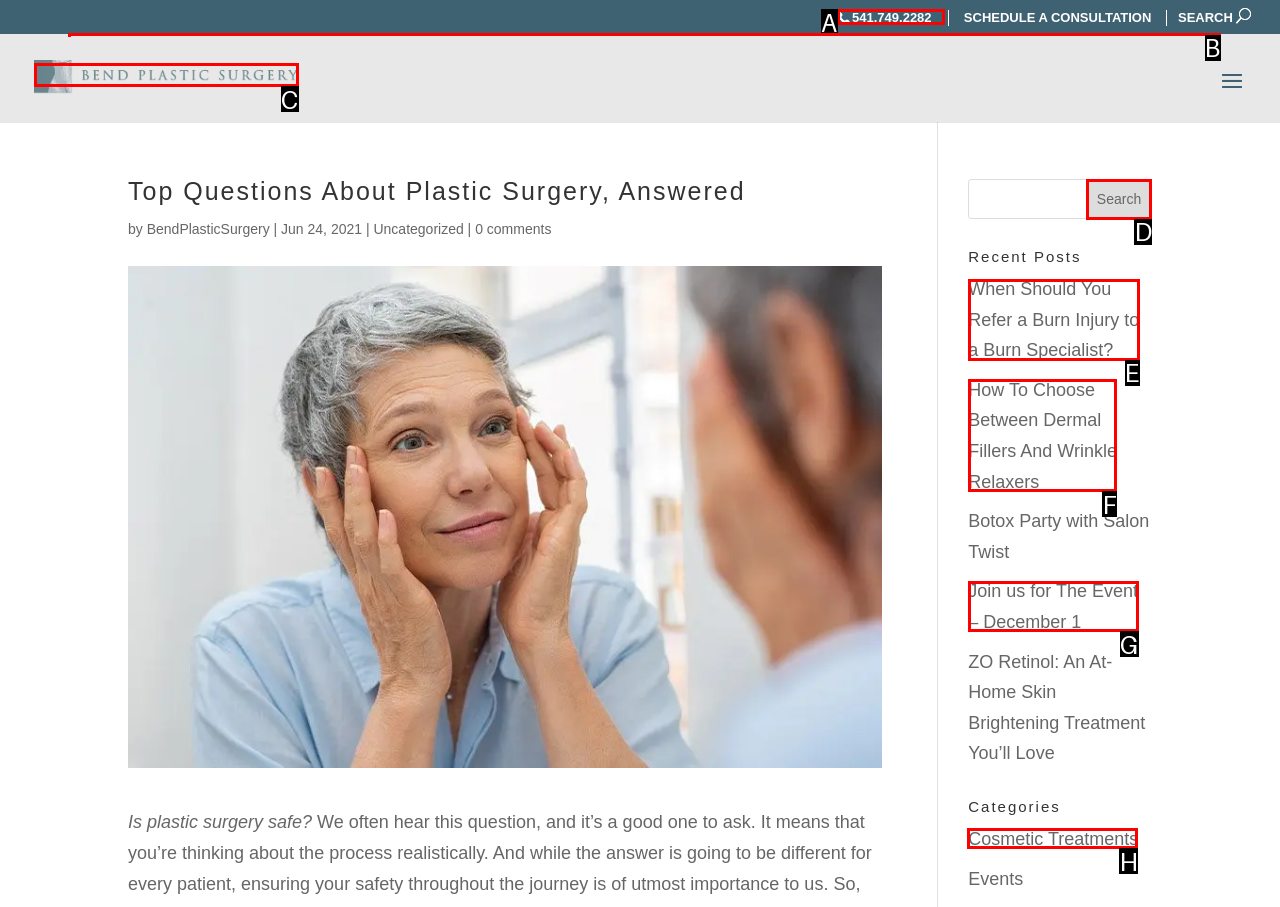Given the instruction: Learn about cosmetic treatments, which HTML element should you click on?
Answer with the letter that corresponds to the correct option from the choices available.

H